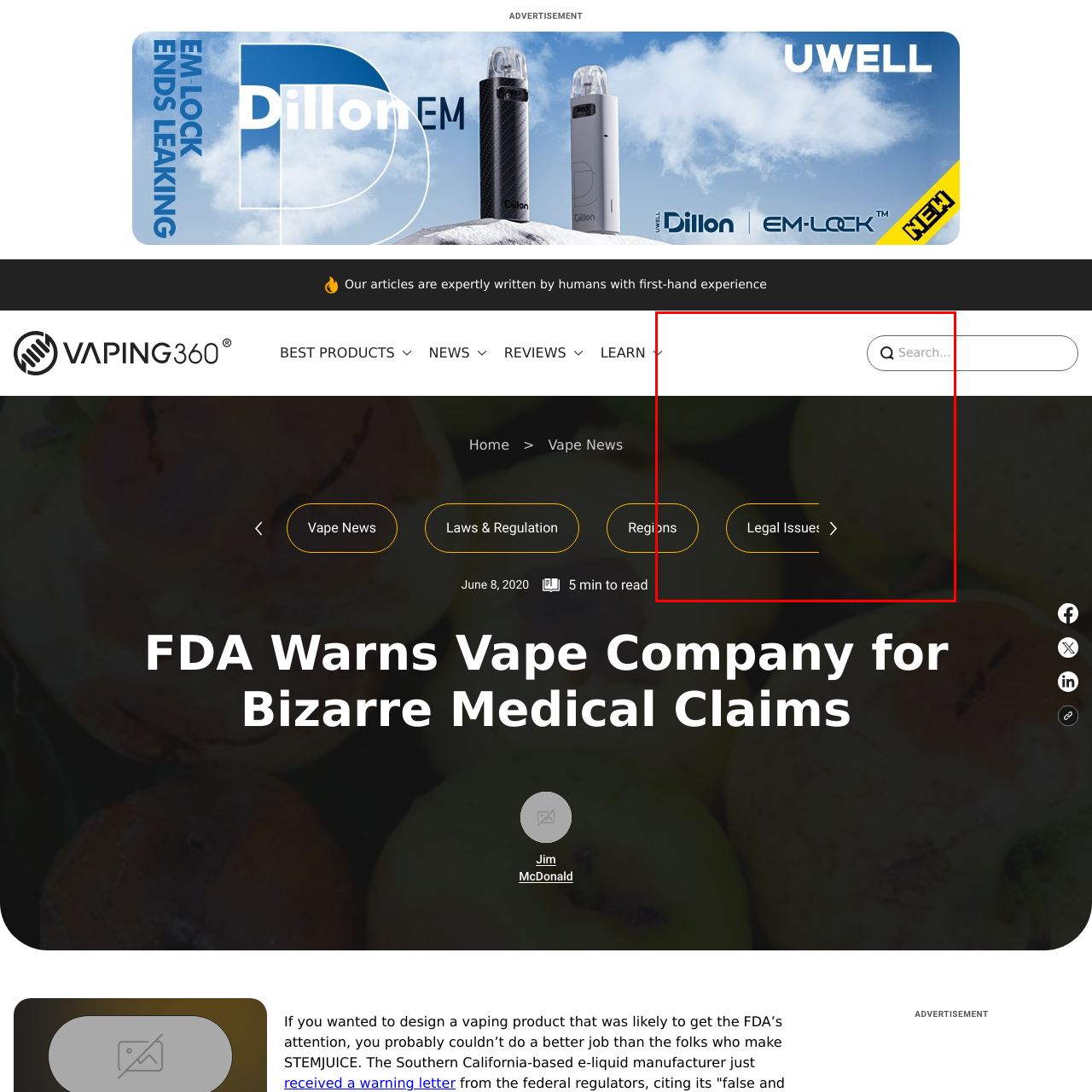What type of information is presented on the webpage?
Study the image framed by the red bounding box and answer the question in detail, relying on the visual clues provided.

The layout of the webpage hints at a structured approach to presenting complex information, suggesting that the webpage is designed to convey detailed and intricate information about vaping news and regulatory updates in a clear and organized manner.